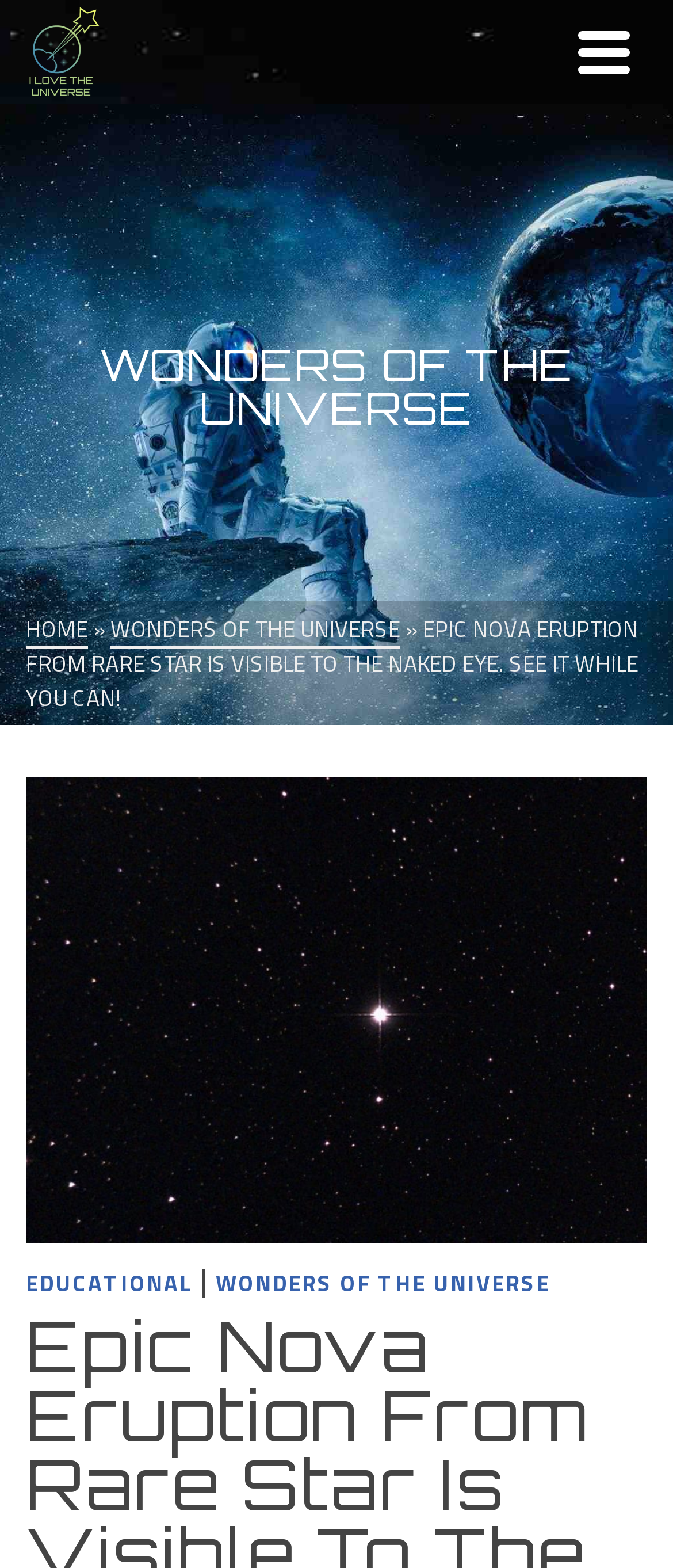Bounding box coordinates must be specified in the format (top-left x, top-left y, bottom-right x, bottom-right y). All values should be floating point numbers between 0 and 1. What are the bounding box coordinates of the UI element described as: Home

[0.038, 0.39, 0.131, 0.414]